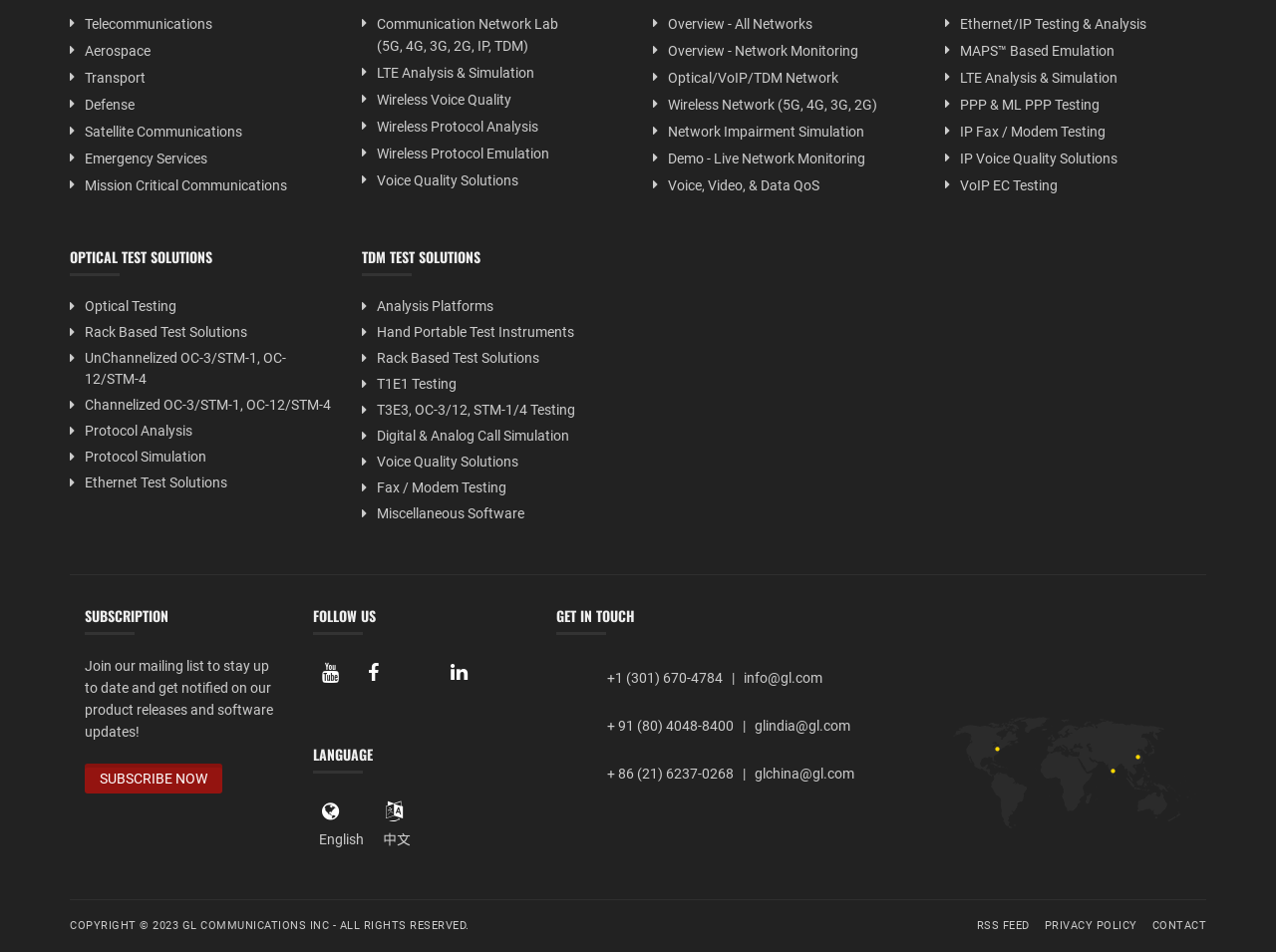Extract the bounding box of the UI element described as: "Overview - All Networks".

[0.523, 0.017, 0.637, 0.034]